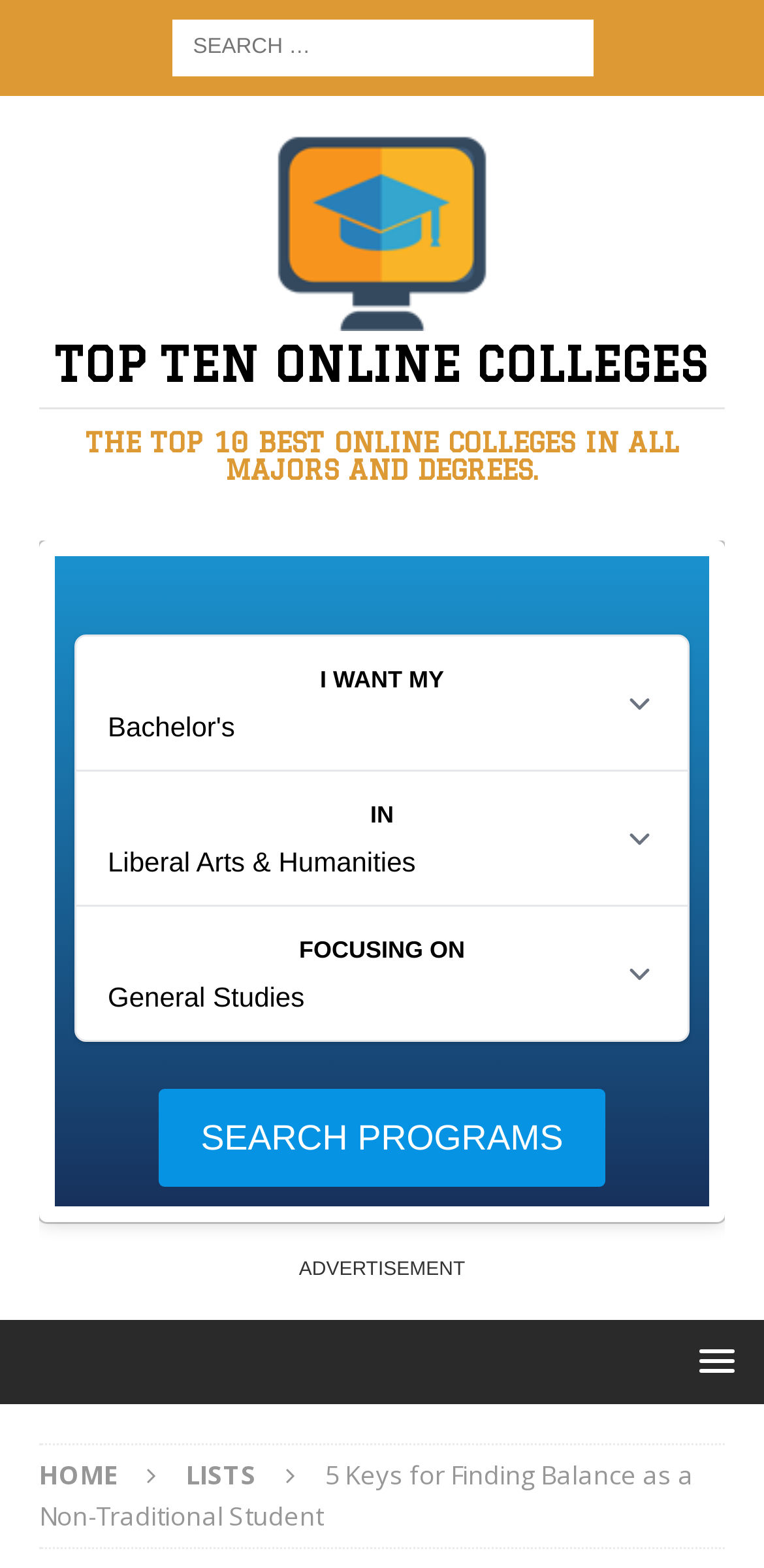Please pinpoint the bounding box coordinates for the region I should click to adhere to this instruction: "Select a focus".

[0.1, 0.579, 0.9, 0.664]